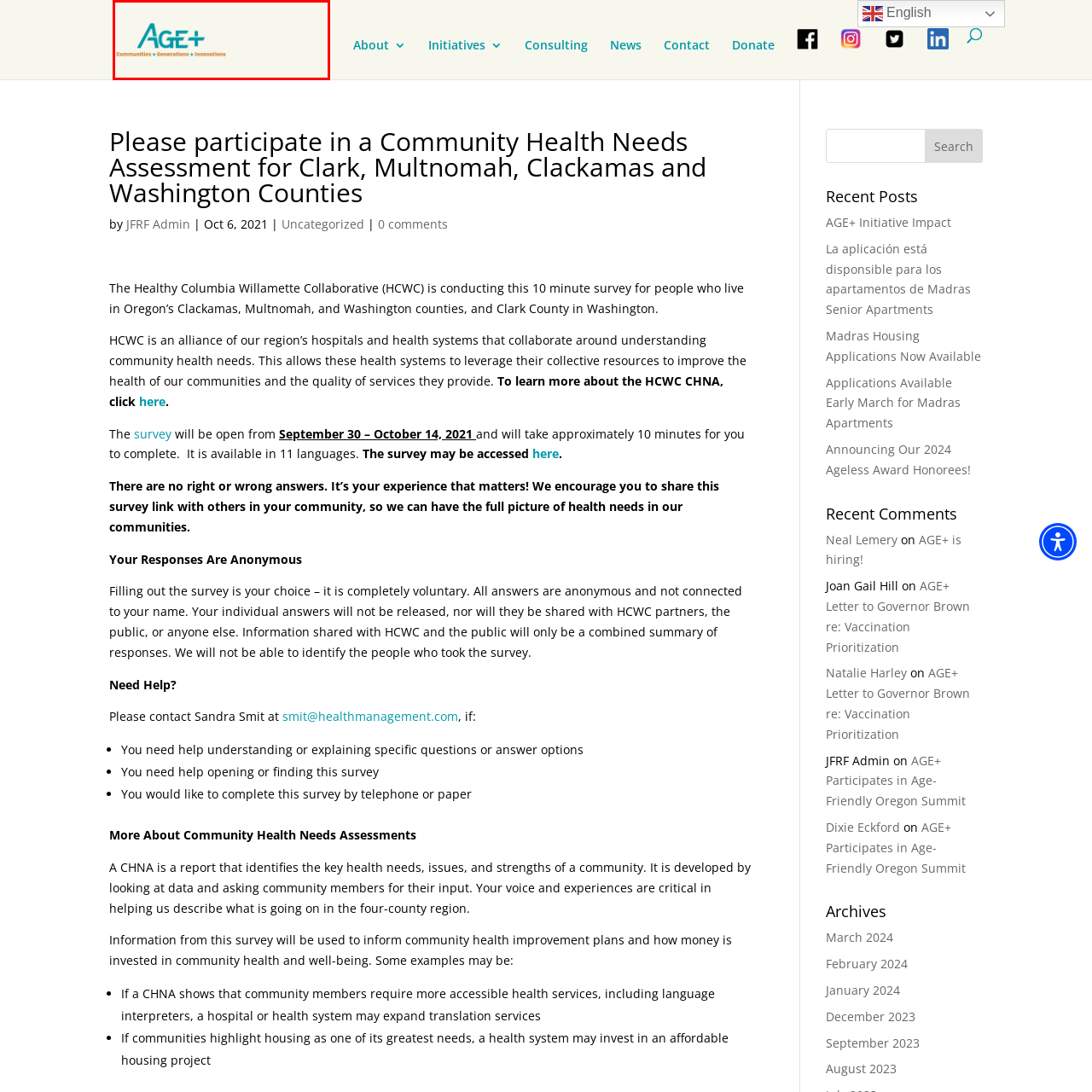Give a detailed account of the scene depicted within the red boundary.

The image prominently features the logo of the AGE+ initiative. This logo includes the stylized text "AGE+" in a vibrant teal color, symbolizing the organization's focus on enhancing life across various communities. Beneath the main logo, the tagline reads "Communities ◉ Generations ◉ Innovations," emphasizing the initiative's commitment to fostering connections between different generations and driving innovative solutions in community welfare and health. This visual identity reflects AGE+'s mission to engage with and improve the lives of individuals across diverse communities.